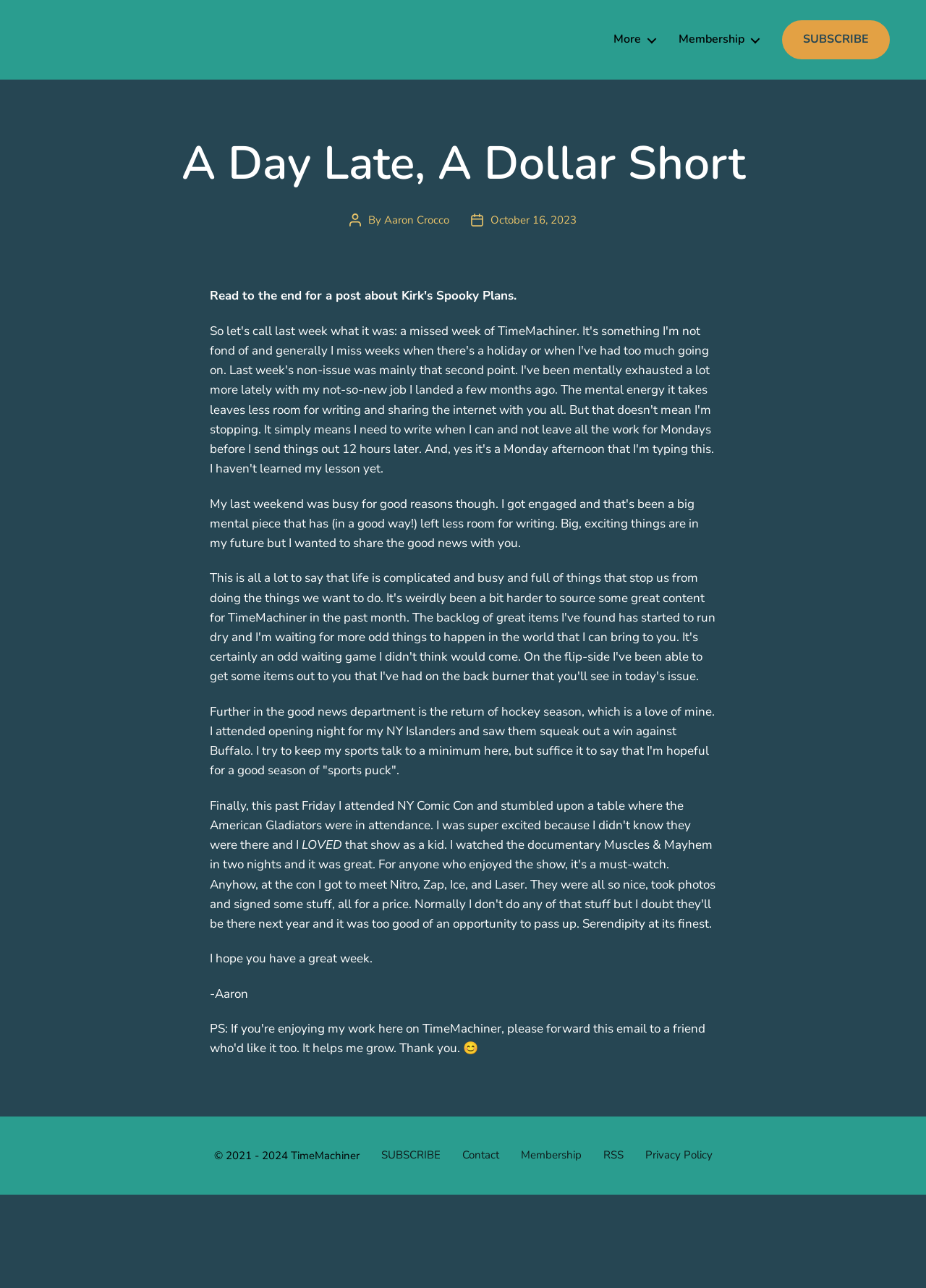Using the description: "Aaron Crocco", identify the bounding box of the corresponding UI element in the screenshot.

[0.141, 0.263, 0.217, 0.276]